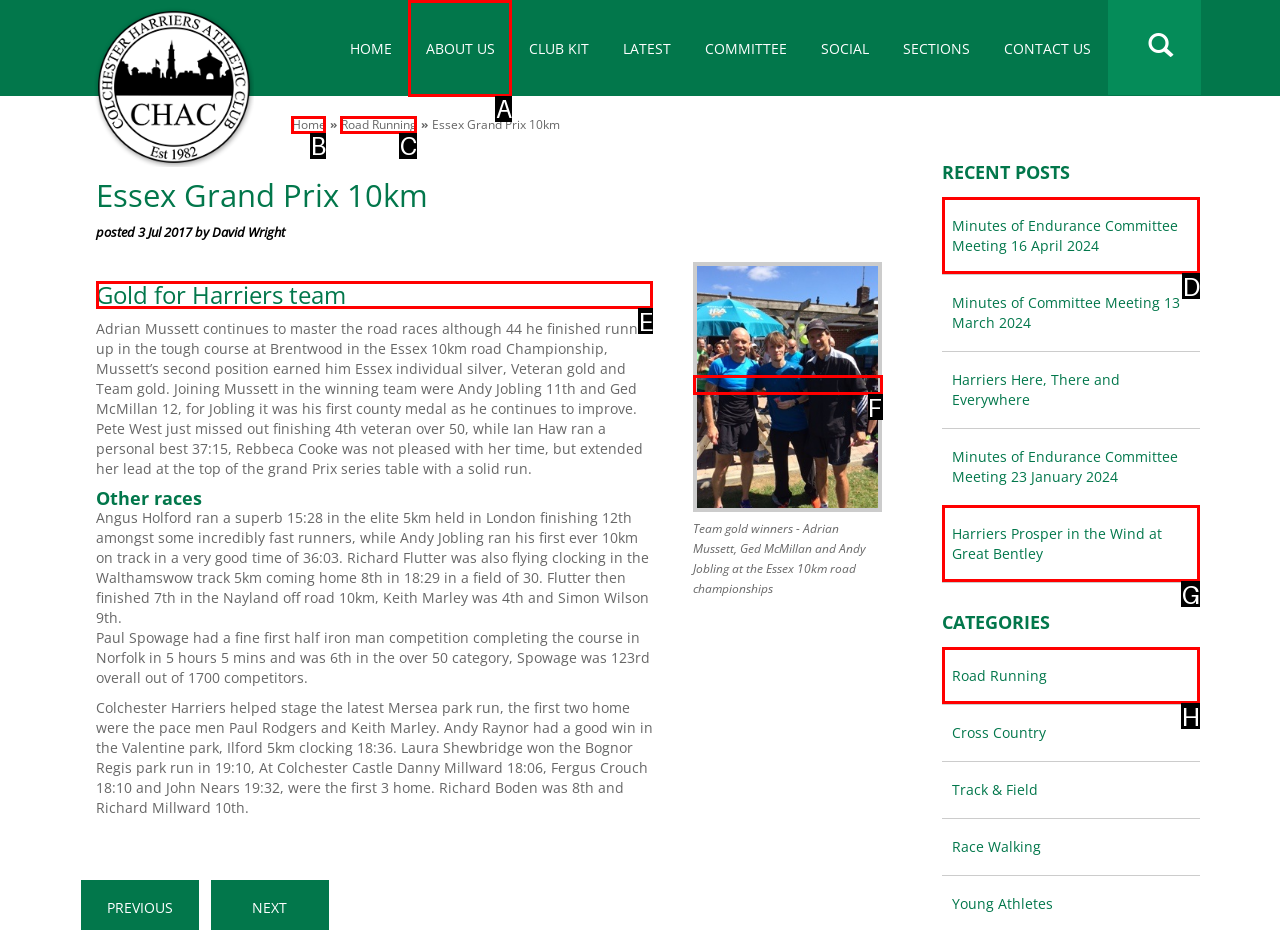From the available options, which lettered element should I click to complete this task: Read about Gold for Harriers team?

E